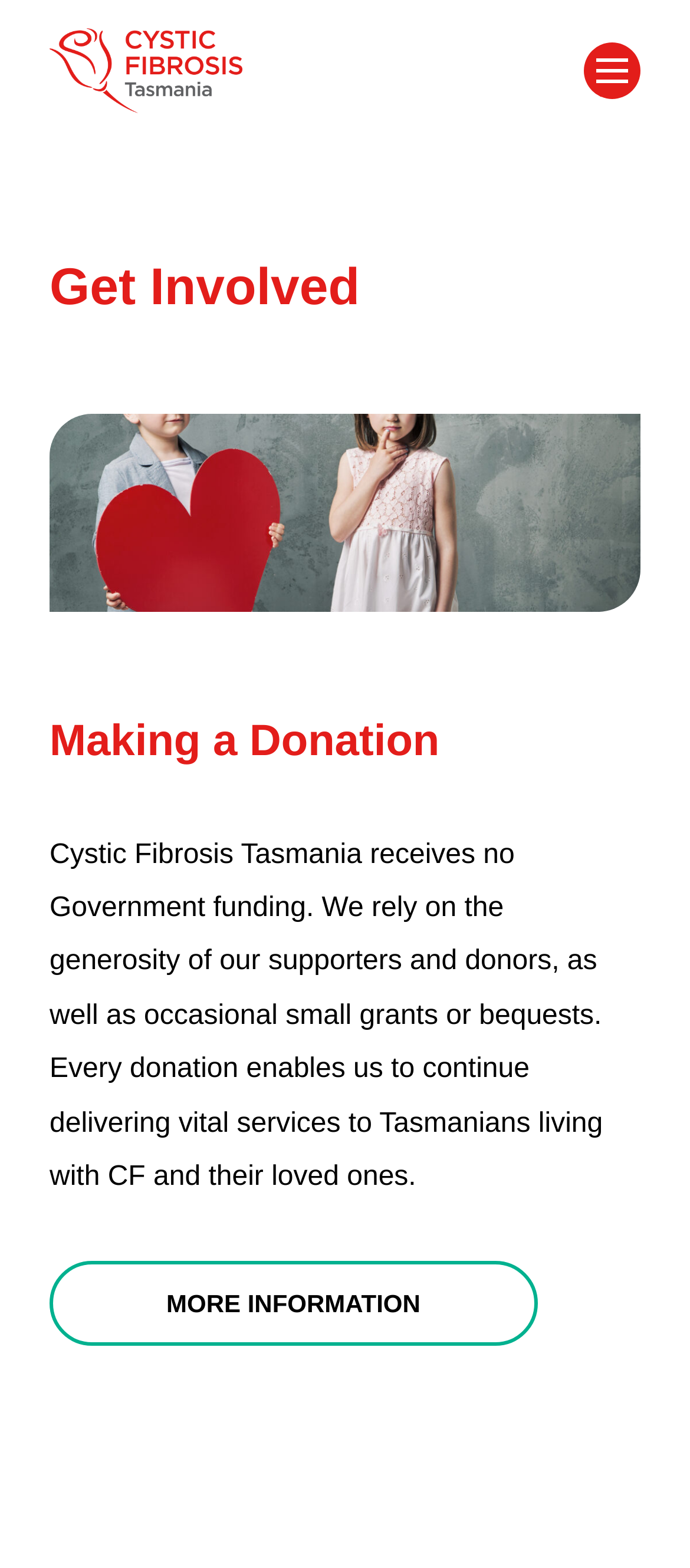Please look at the image and answer the question with a detailed explanation: How does the organization fund its activities?

The static text on the webpage mentions that the organization 'receives no Government funding' and relies on 'the generosity of our supporters and donors, as well as occasional small grants or bequests', which suggests that the organization funds its activities through donations and grants.